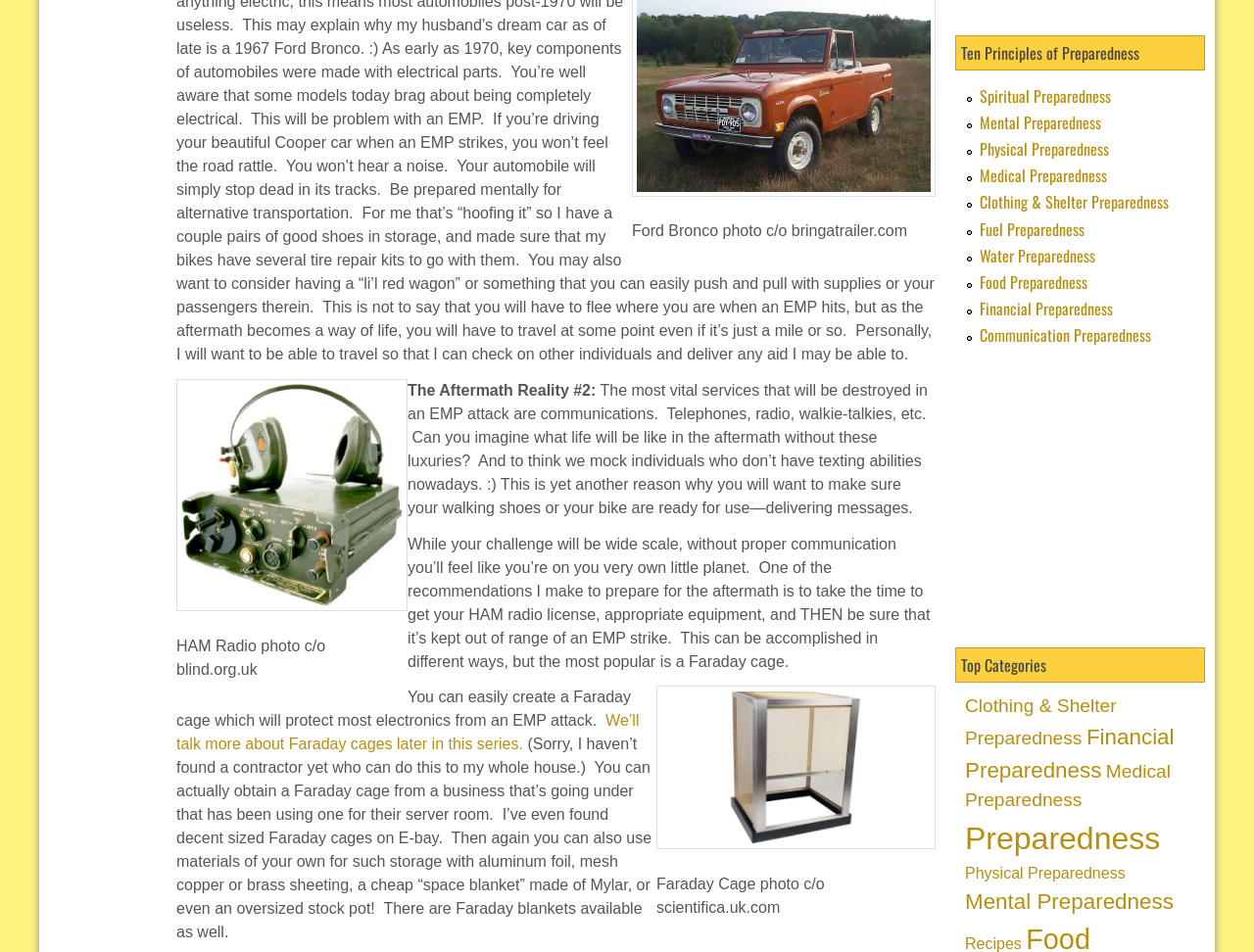Using the webpage screenshot, locate the HTML element that fits the following description and provide its bounding box: "Preparedness".

[0.77, 0.862, 0.925, 0.899]